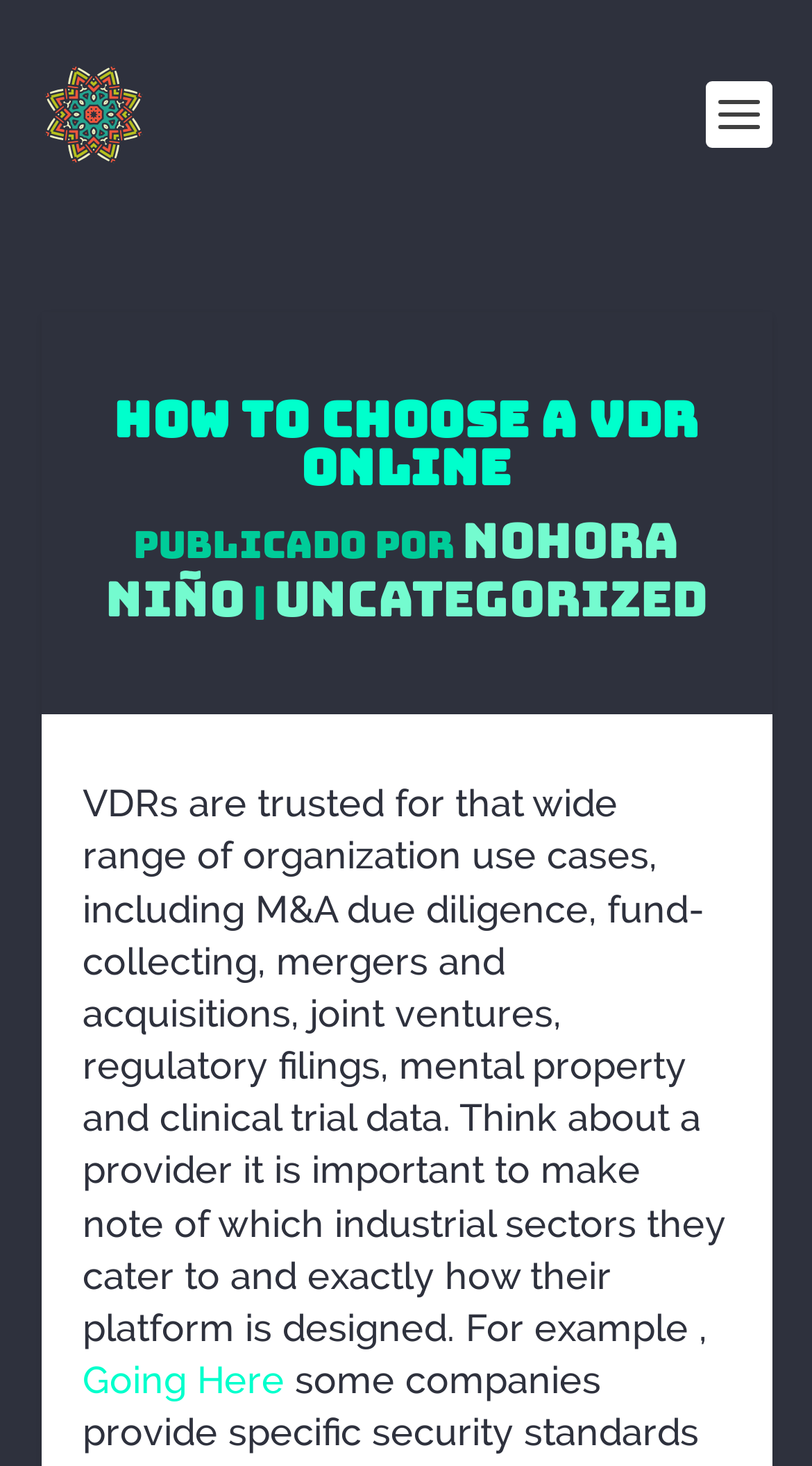What is the name of the website?
Please provide a single word or phrase answer based on the image.

Infancias en Movimiento